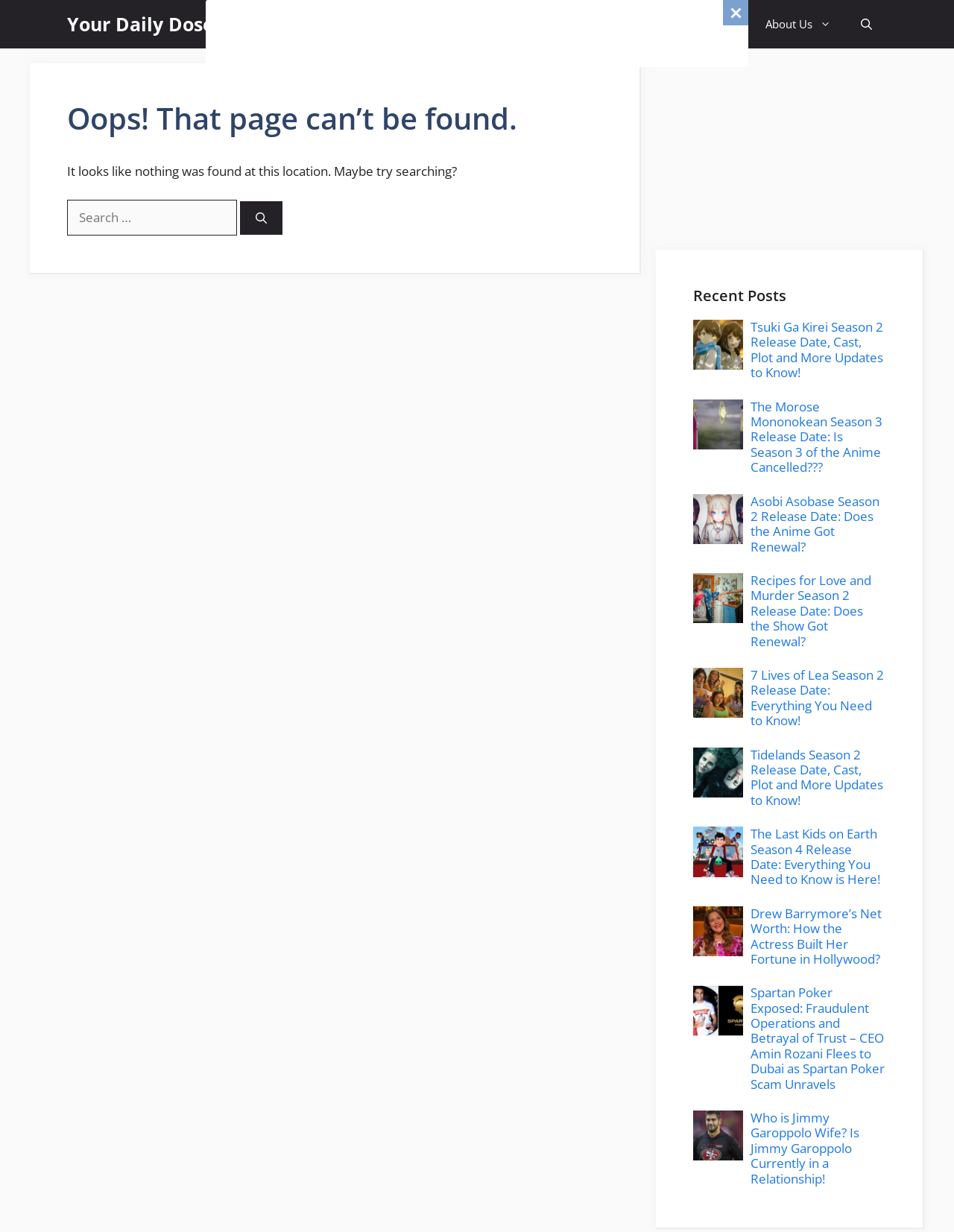What is the purpose of the search box?
Refer to the image and offer an in-depth and detailed answer to the question.

The search box is located below the error message and has a label 'Search for:' which suggests that it is used to search for content on the webpage.